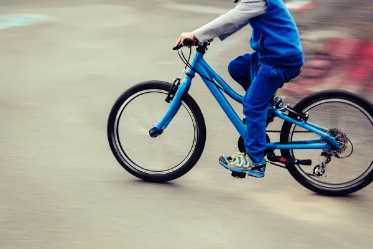Offer a detailed account of the various components present in the image.

A child dressed in a blue outfit rides a blue mountain bike, capturing the thrill of cycling on a smooth, paved surface. The dynamic motion hints at speed, with the blurred background emphasizing the excitement of outdoor activity. This image showcases the joy of riding, promoting an active lifestyle and the simple pleasures of being outdoors. It reflects themes of freedom and adventure, encouraging viewers to embrace the vitality of childhood experiences in nature.